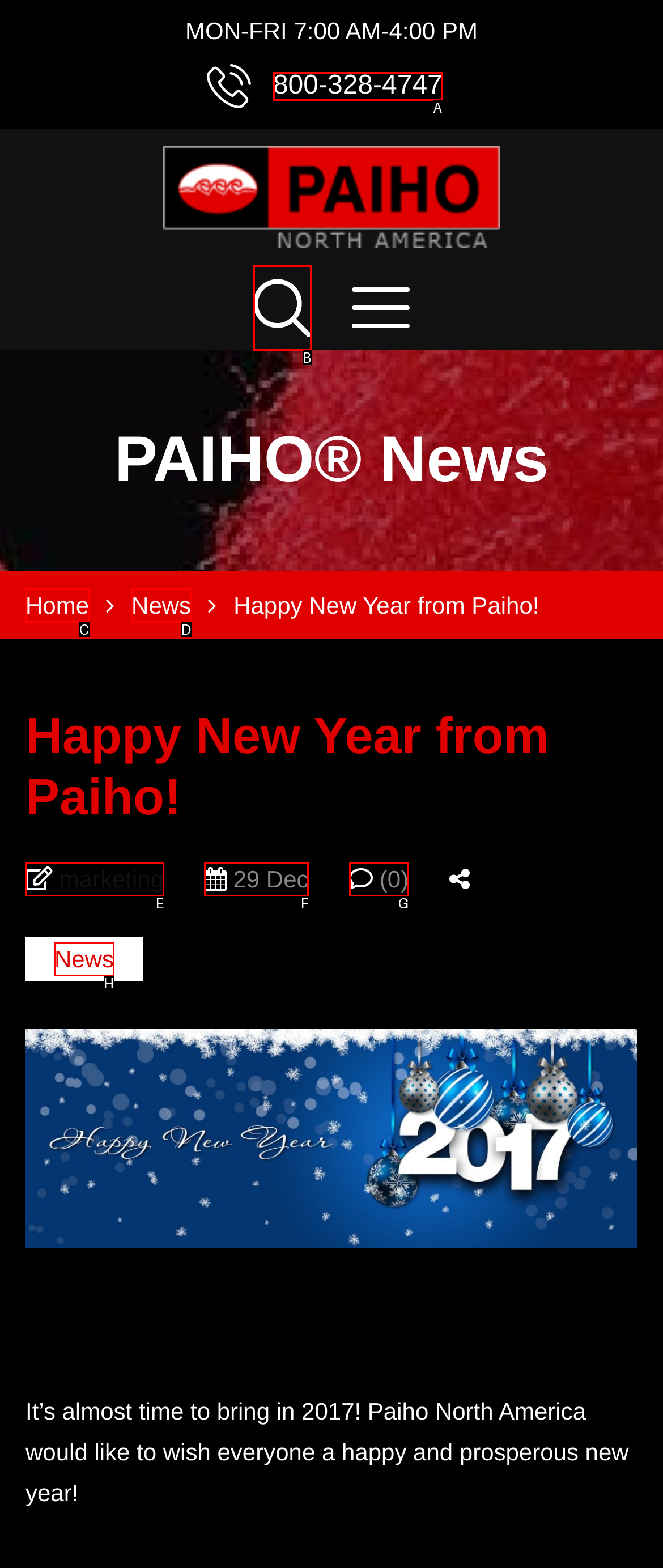Tell me which option I should click to complete the following task: Call the phone number
Answer with the option's letter from the given choices directly.

A